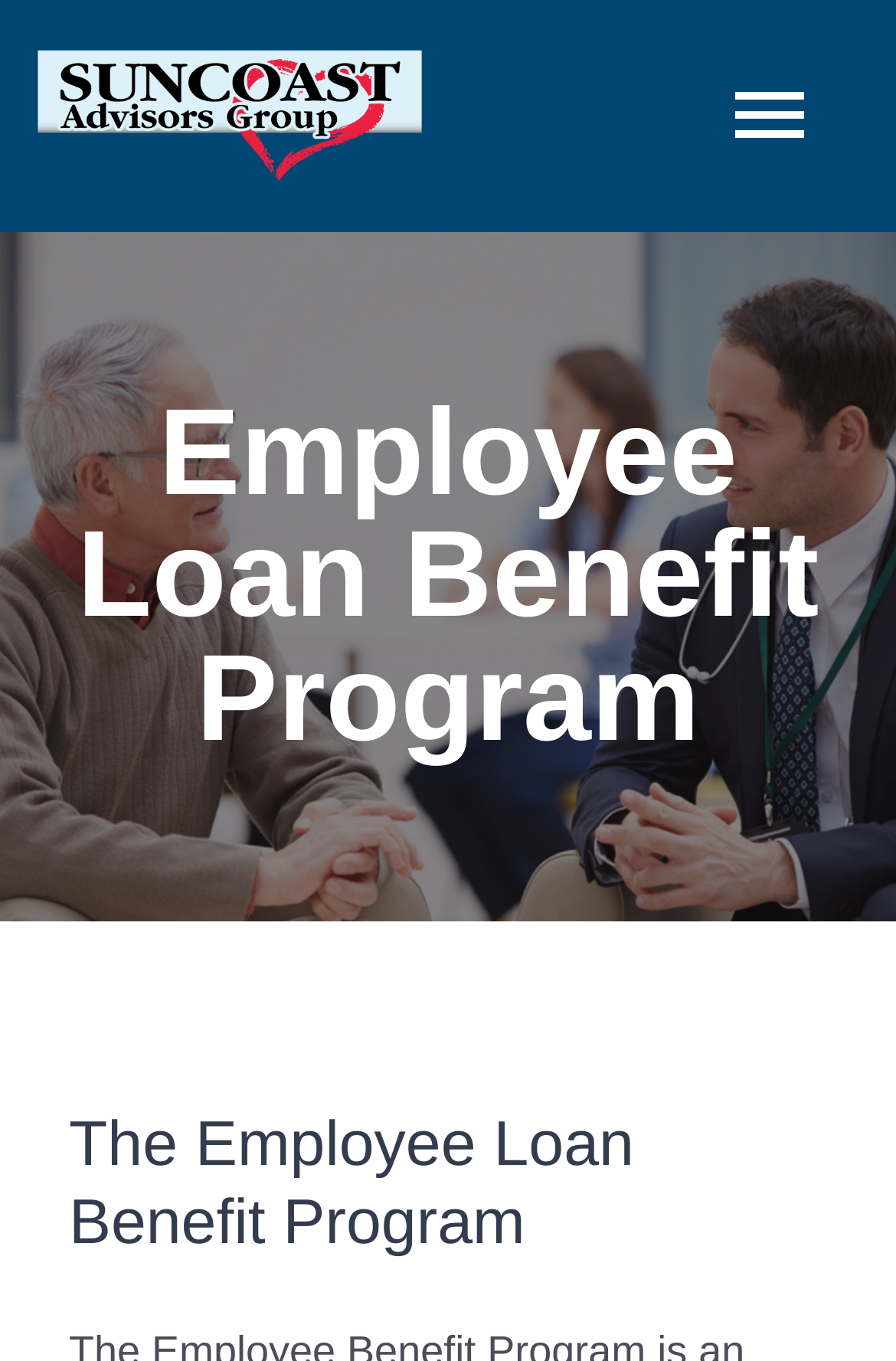Locate the bounding box coordinates of the clickable region to complete the following instruction: "Click the Suncoast Advisors Group Logo."

[0.038, 0.025, 0.474, 0.145]